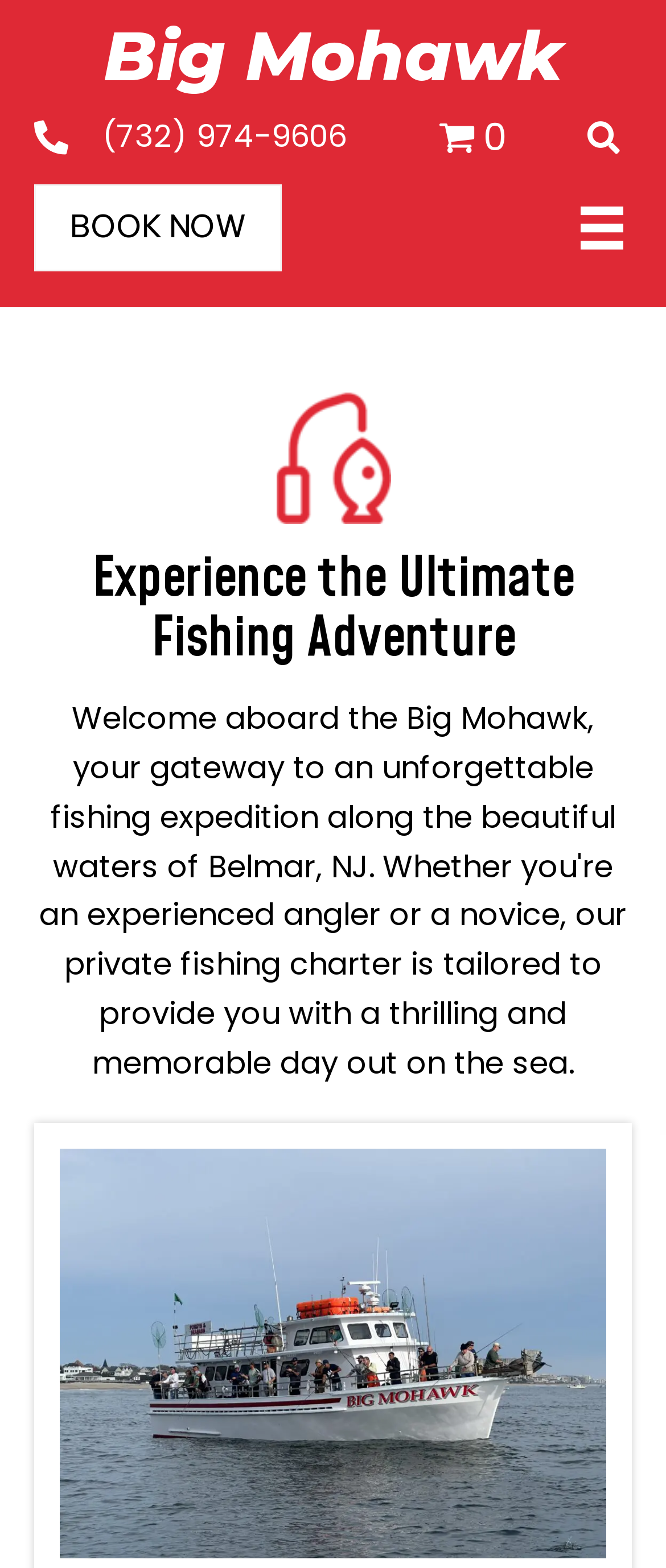Using a single word or phrase, answer the following question: 
What is the purpose of the 'BOOK NOW' button?

To book a fishing trip